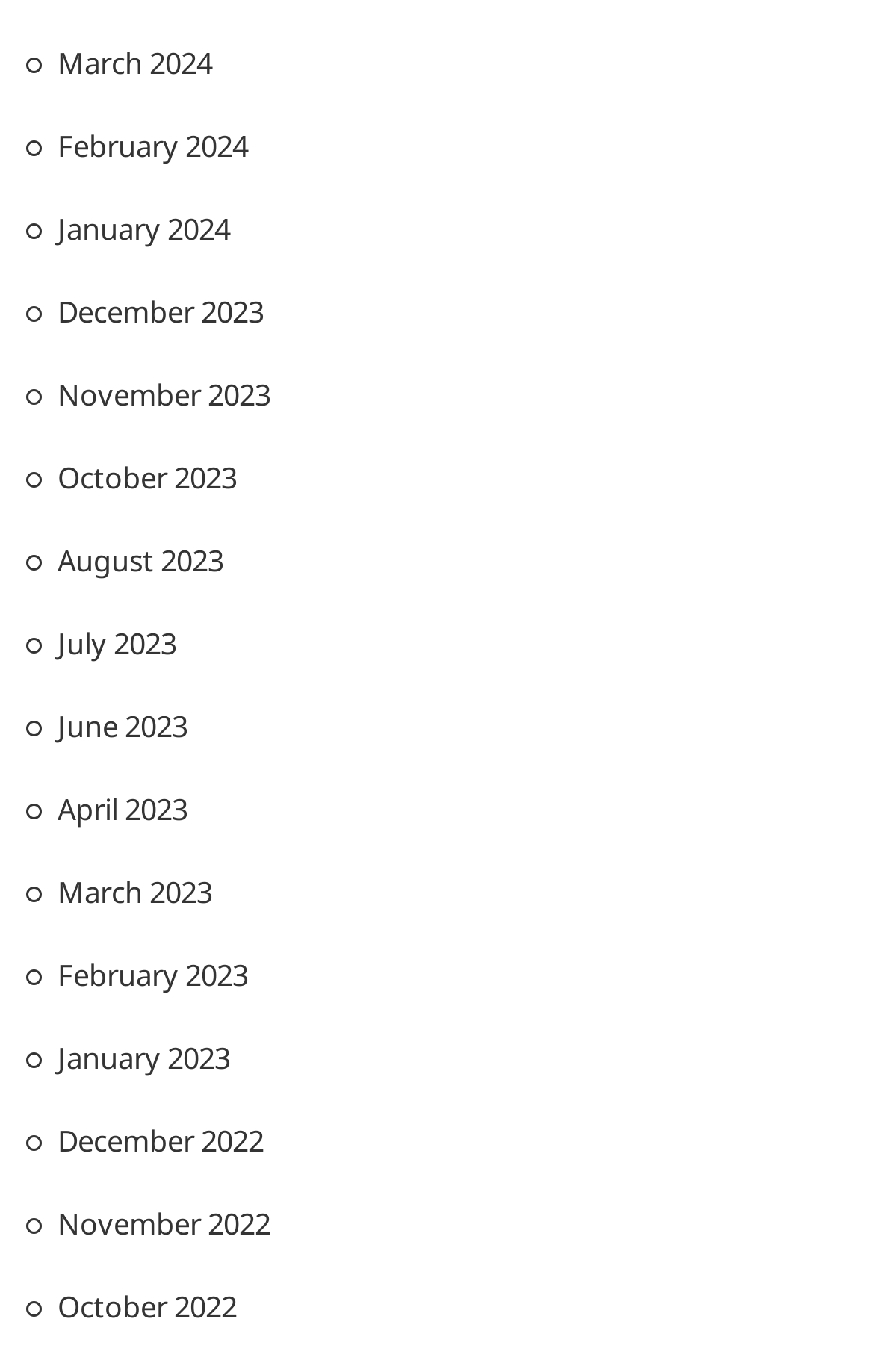Extract the bounding box coordinates for the HTML element that matches this description: "October 2023". The coordinates should be four float numbers between 0 and 1, i.e., [left, top, right, bottom].

[0.066, 0.333, 0.271, 0.362]